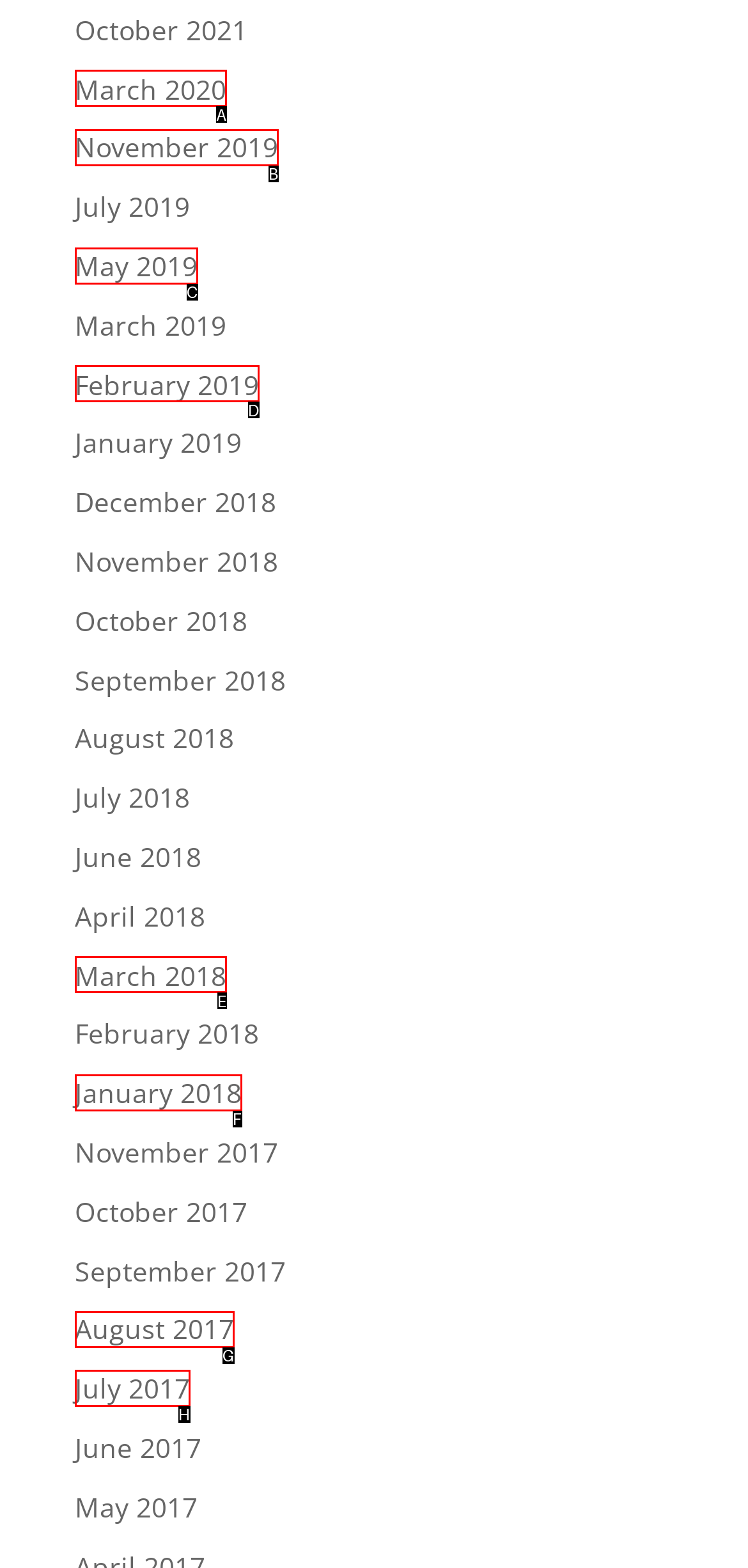Given the description: July 2017, determine the corresponding lettered UI element.
Answer with the letter of the selected option.

H